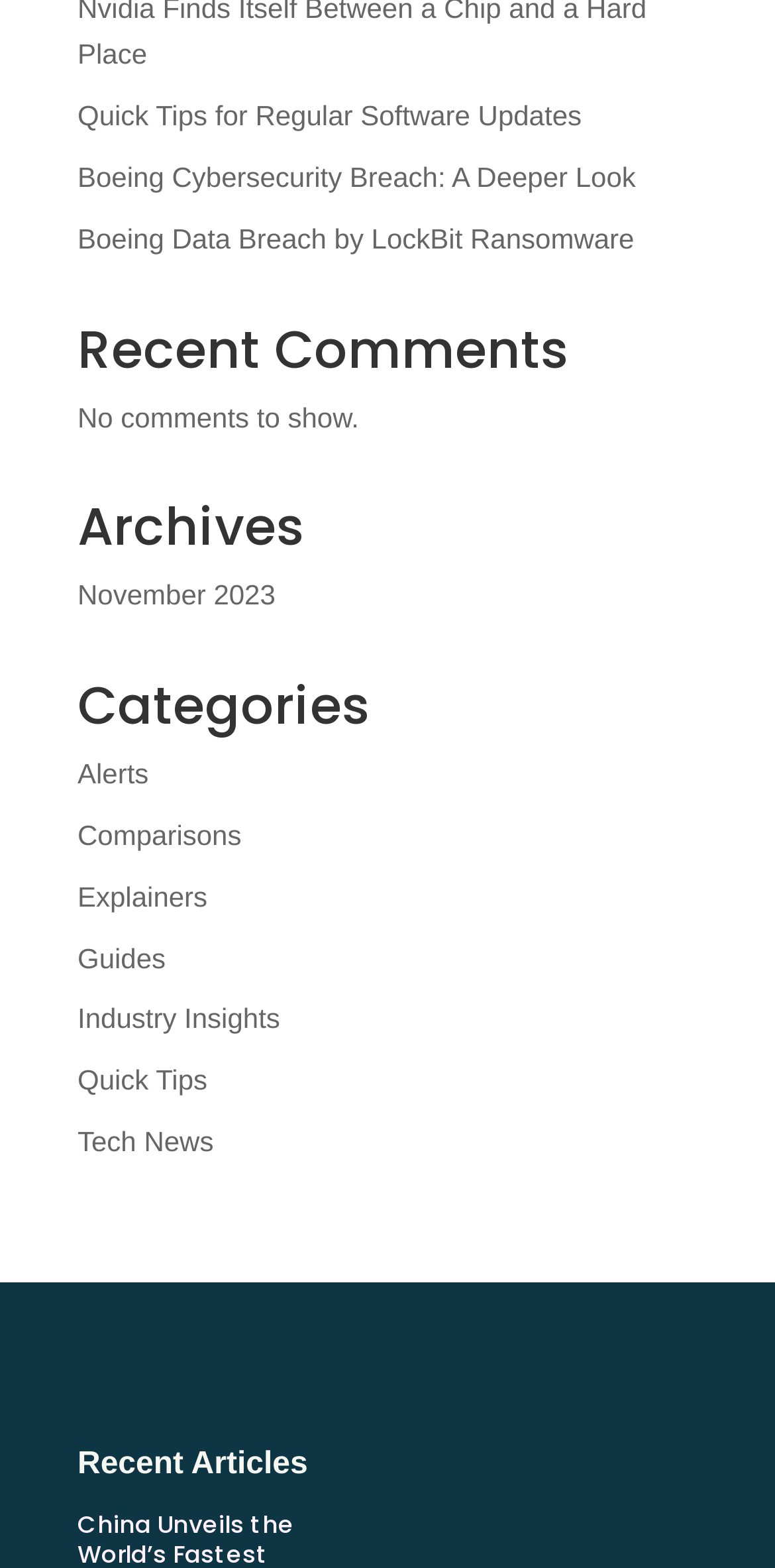Give a concise answer using only one word or phrase for this question:
How many links are under 'Categories'?

5